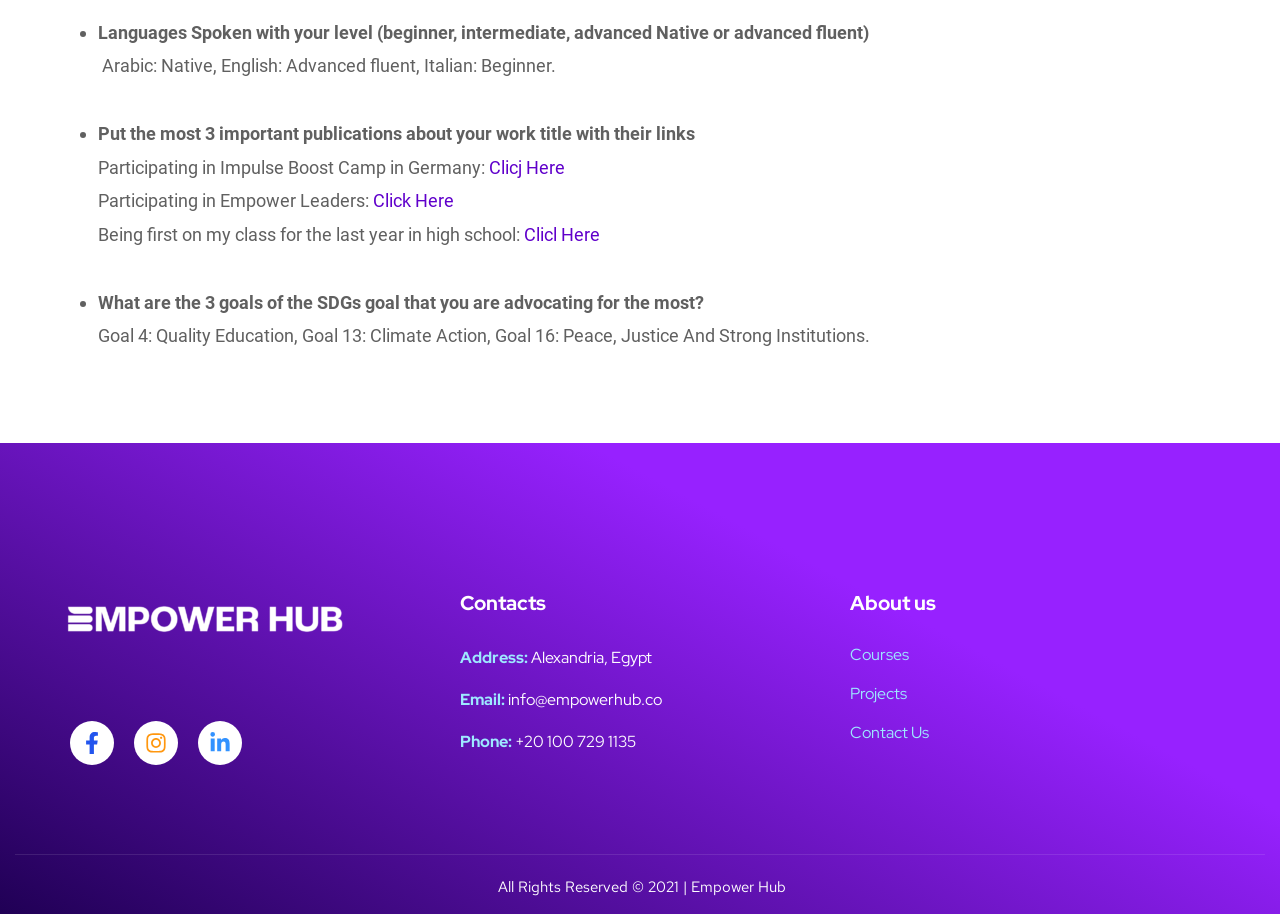What is the email address of the person?
Using the details from the image, give an elaborate explanation to answer the question.

The text 'Email:' is followed by the email address 'info@empowerhub.co', which is the email address of the person.